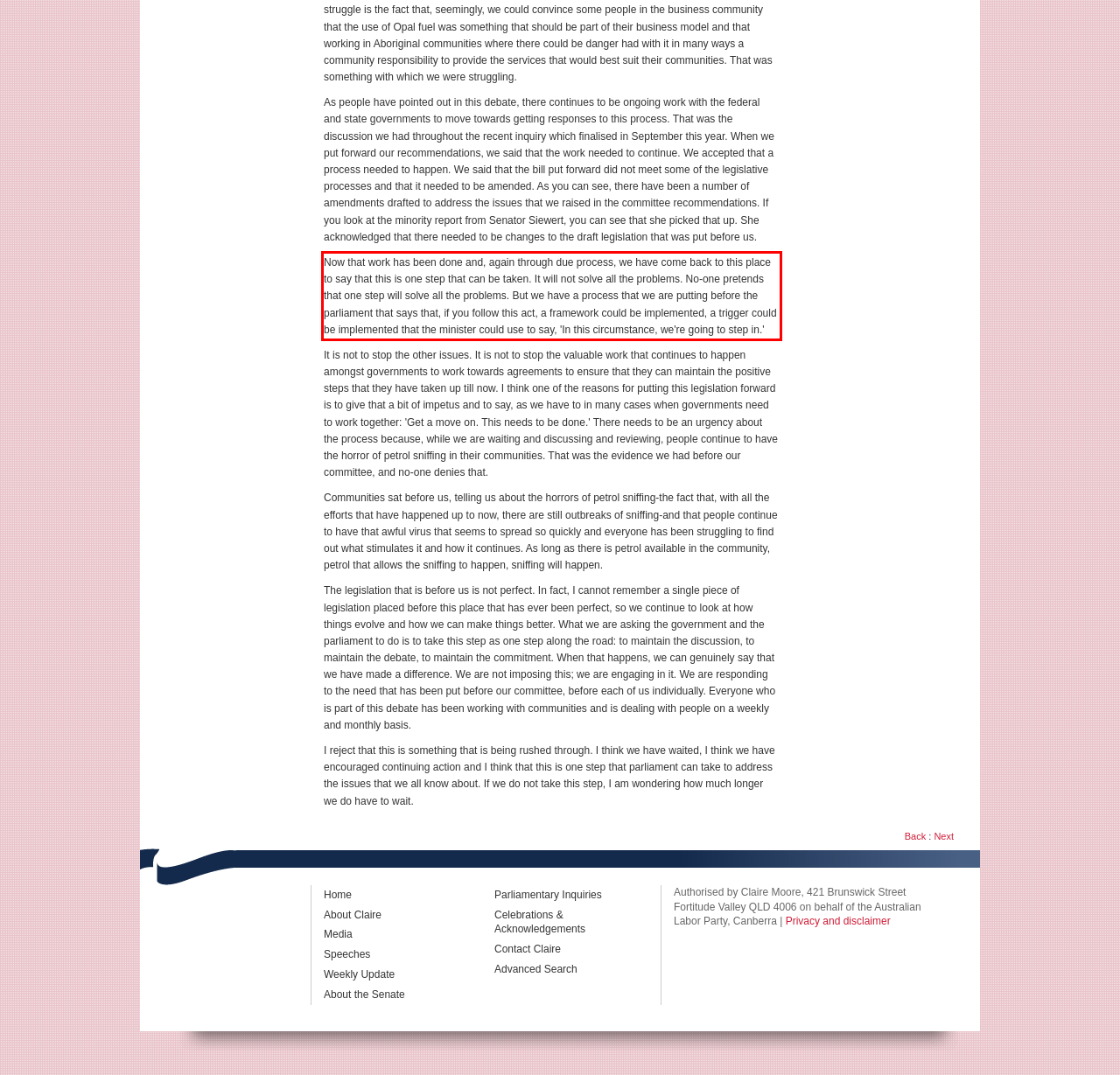Using the provided screenshot of a webpage, recognize the text inside the red rectangle bounding box by performing OCR.

Now that work has been done and, again through due process, we have come back to this place to say that this is one step that can be taken. It will not solve all the problems. No-one pretends that one step will solve all the problems. But we have a process that we are putting before the parliament that says that, if you follow this act, a framework could be implemented, a trigger could be implemented that the minister could use to say, 'In this circumstance, we're going to step in.'